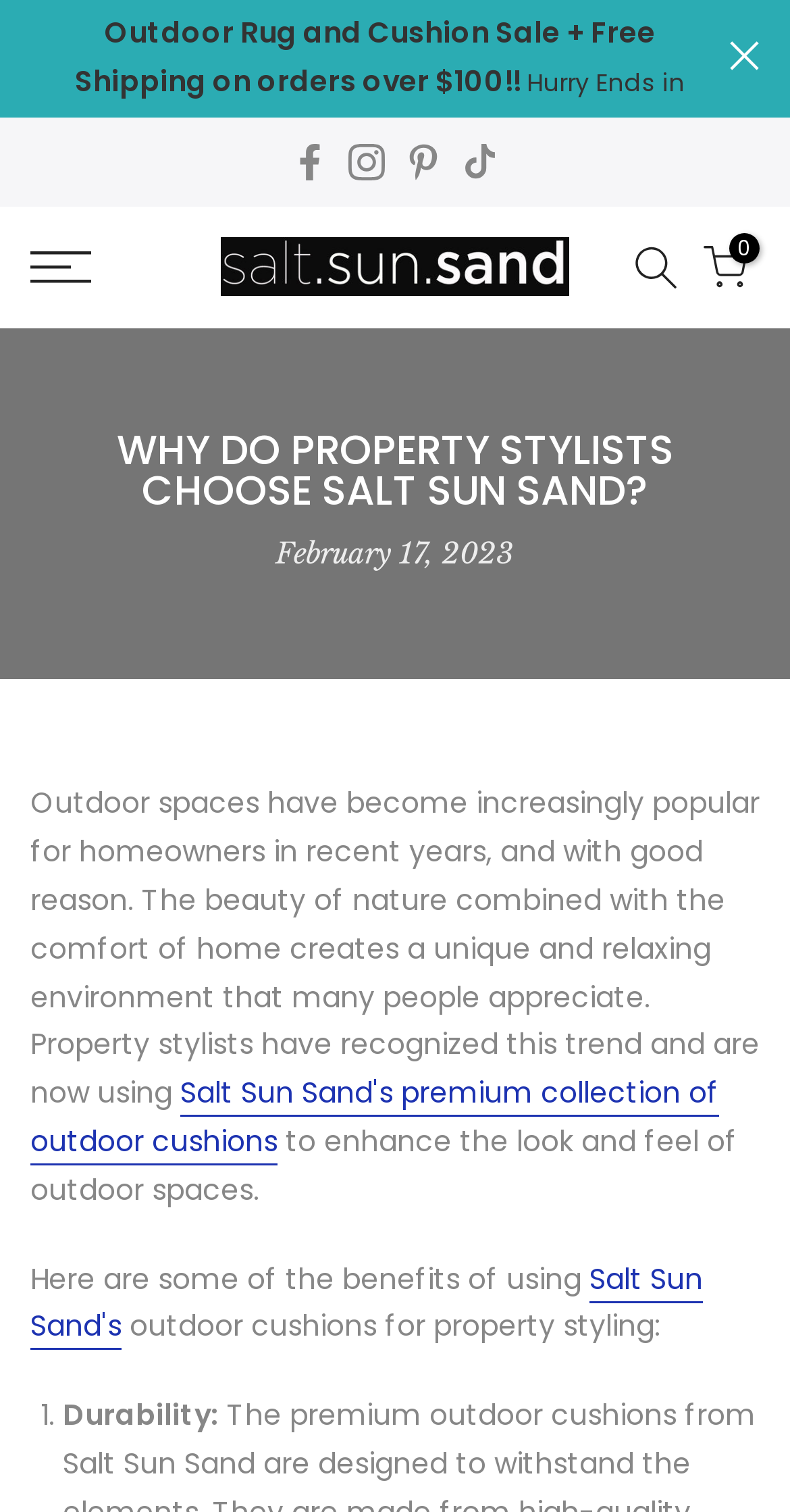Find and generate the main title of the webpage.

WHY DO PROPERTY STYLISTS CHOOSE SALT SUN SAND?